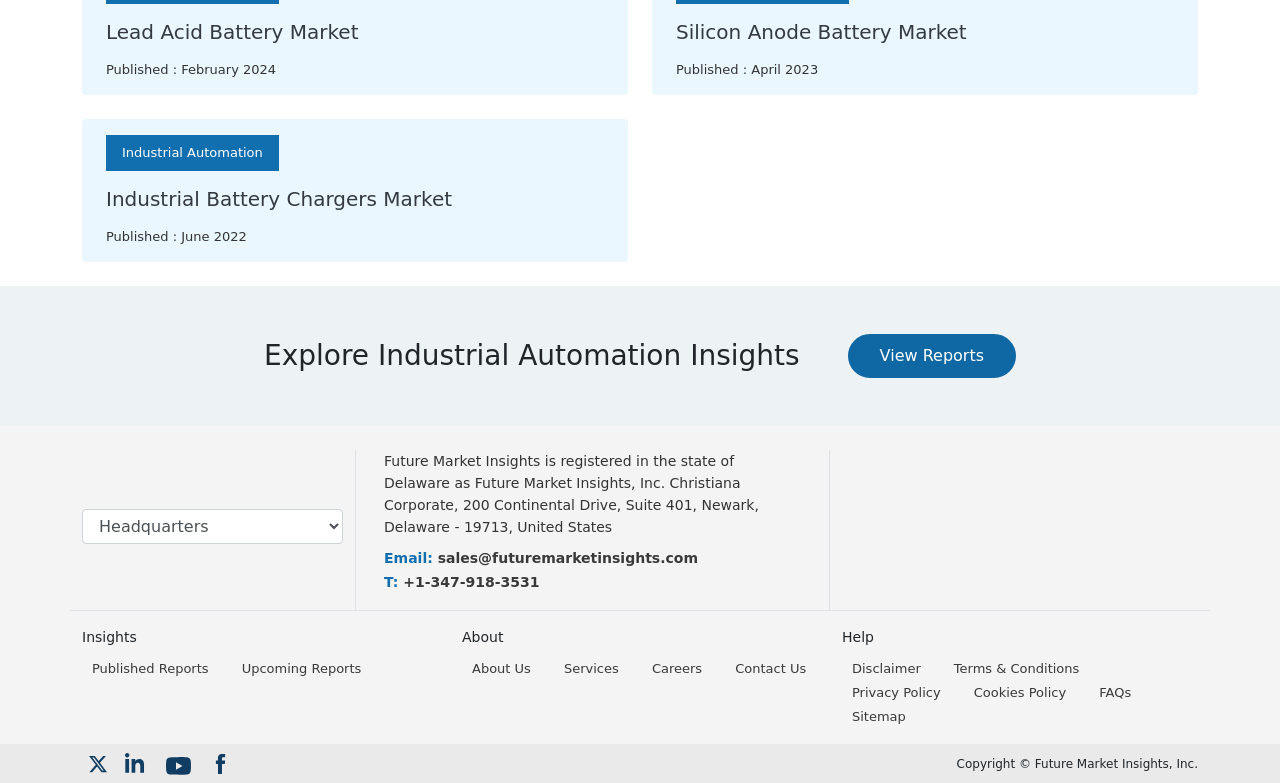Extract the bounding box coordinates for the described element: "Contact Us". The coordinates should be represented as four float numbers between 0 and 1: [left, top, right, bottom].

[0.574, 0.844, 0.63, 0.863]